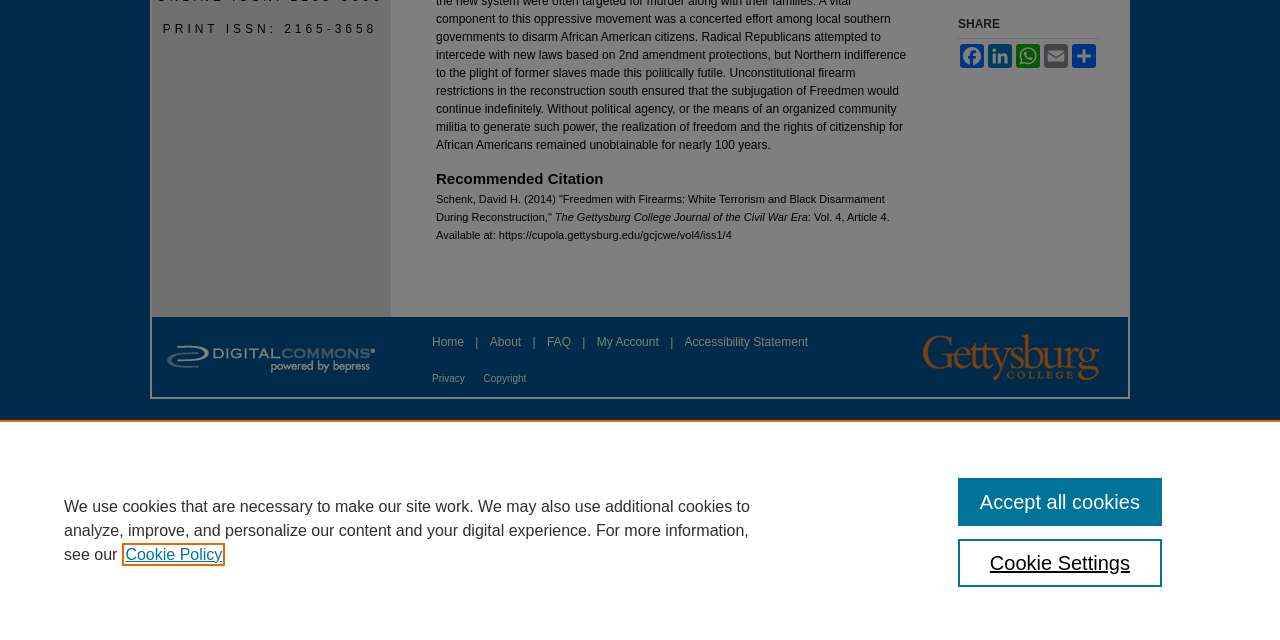Given the description: "Accessibility Statement", determine the bounding box coordinates of the UI element. The coordinates should be formatted as four float numbers between 0 and 1, [left, top, right, bottom].

[0.535, 0.523, 0.631, 0.545]